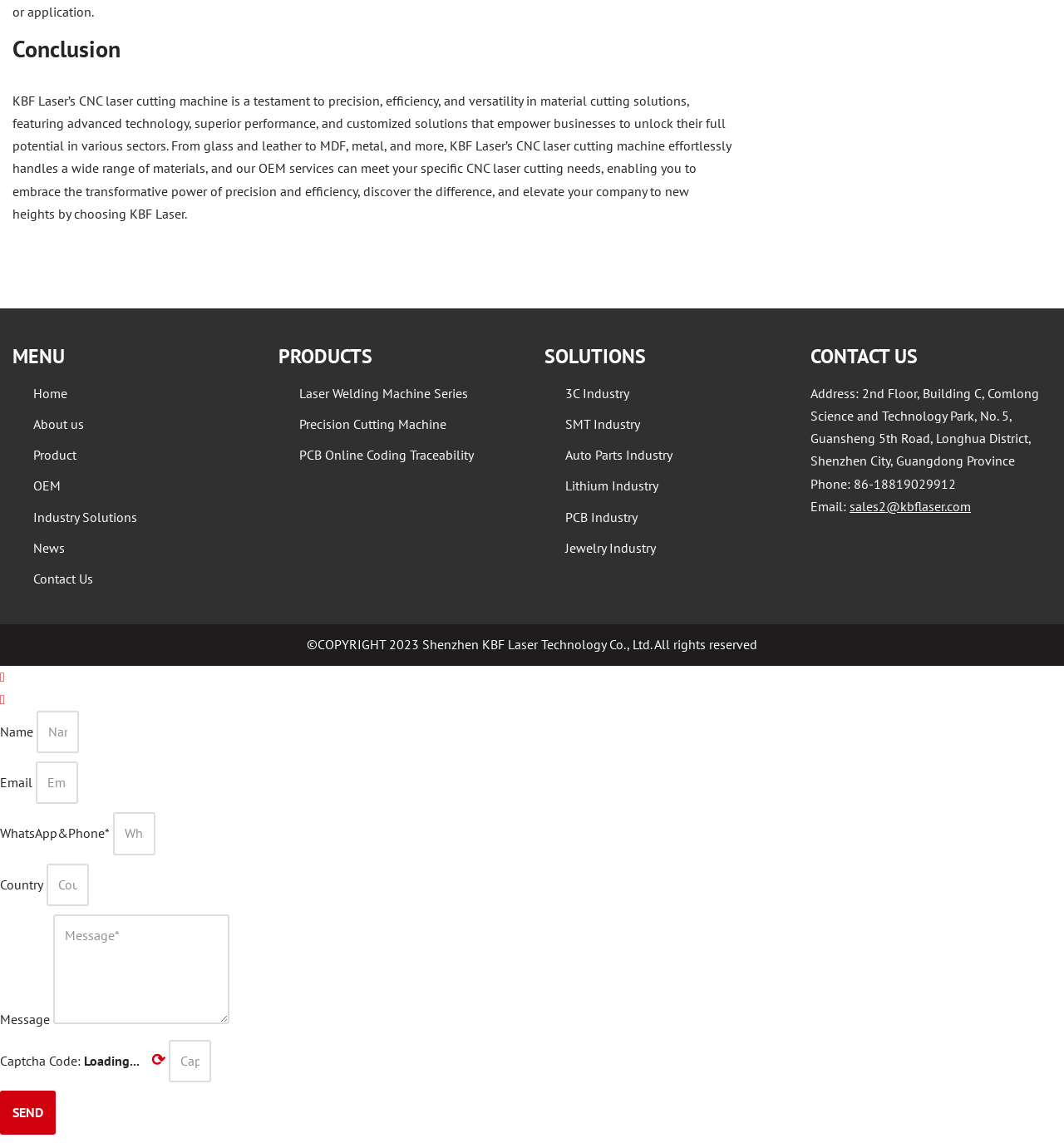Provide the bounding box for the UI element matching this description: "parent_node: WhatsApp&Phone* name="form_fields[field_51315b0]" placeholder="WhatsApp&Phone*"".

[0.106, 0.711, 0.146, 0.748]